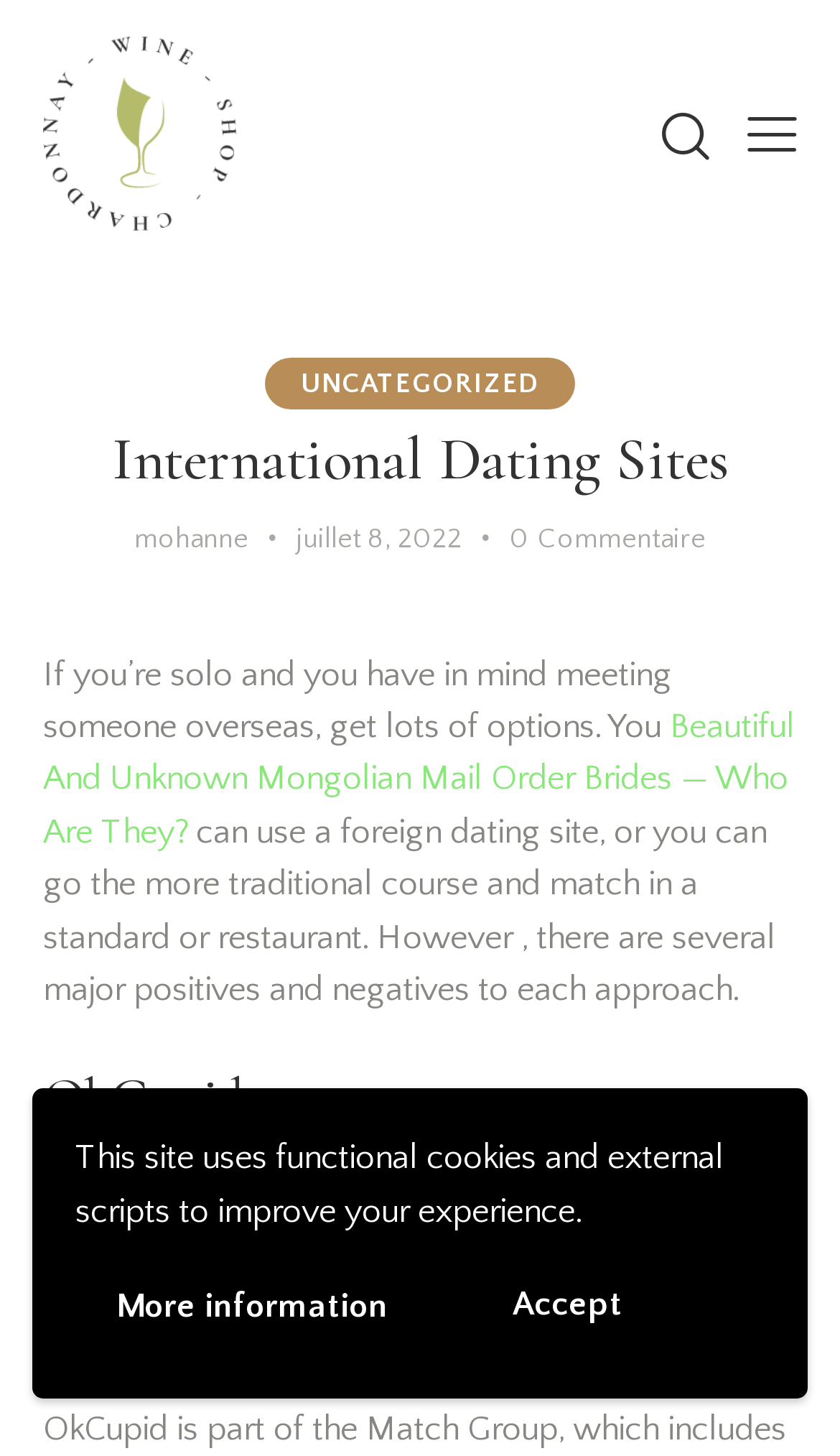Show the bounding box coordinates for the element that needs to be clicked to execute the following instruction: "Click the 'Les saveurs de Mohanne' link". Provide the coordinates in the form of four float numbers between 0 and 1, i.e., [left, top, right, bottom].

[0.051, 0.077, 0.283, 0.103]